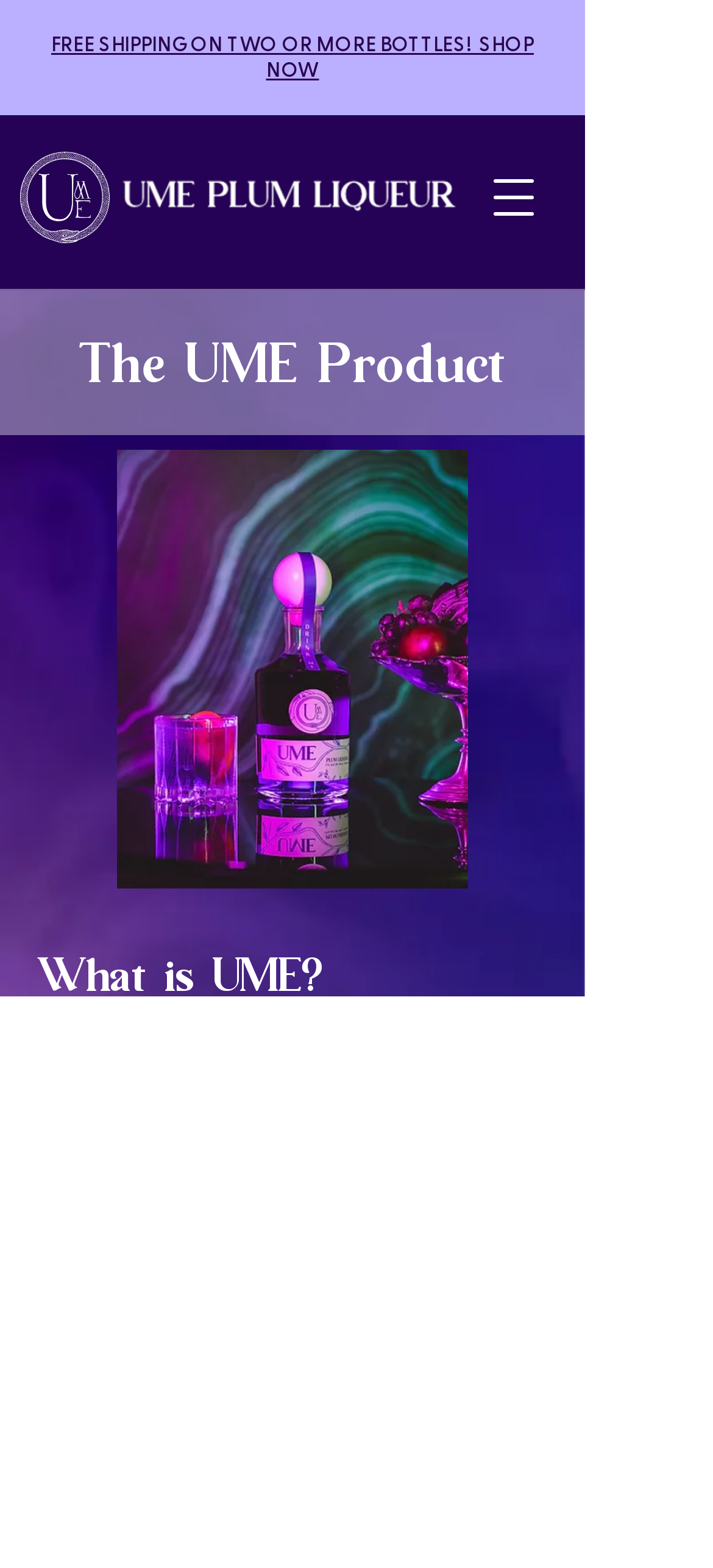Identify and provide the text of the main header on the webpage.

The UME Product